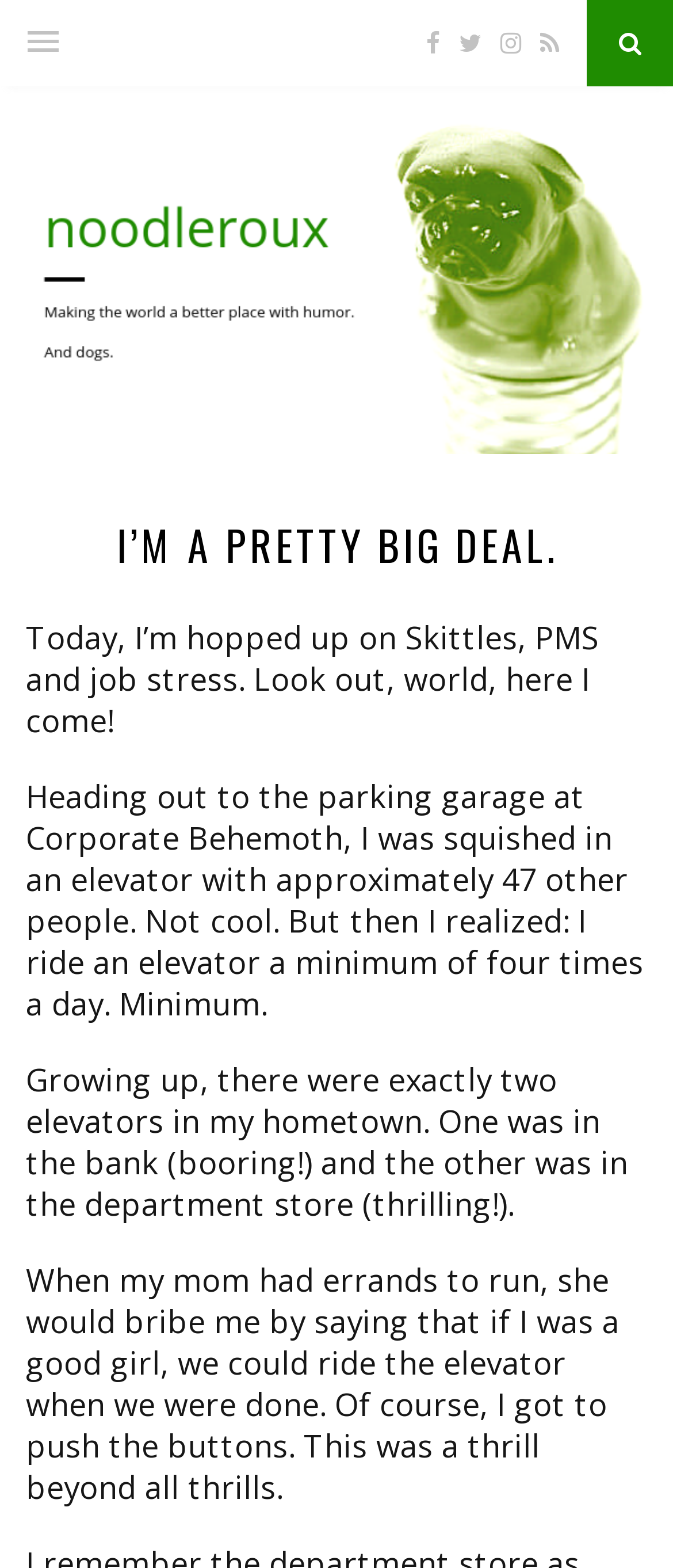How many social media links are there?
Please provide a comprehensive answer based on the visual information in the image.

I counted the number of social media links by looking at the icons and their corresponding bounding box coordinates. There are five links with icons , , , , and .